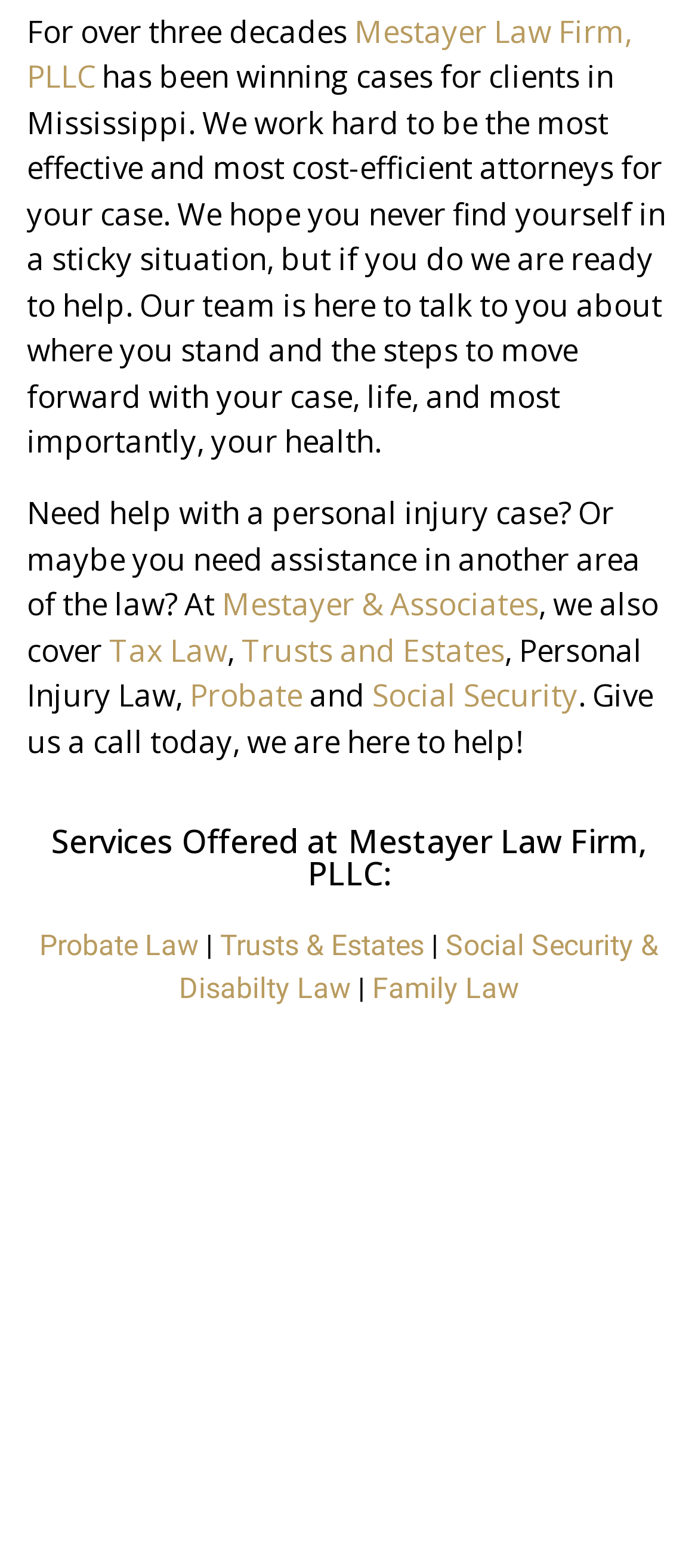Please specify the bounding box coordinates for the clickable region that will help you carry out the instruction: "learn about Tax Law".

[0.156, 0.401, 0.326, 0.427]